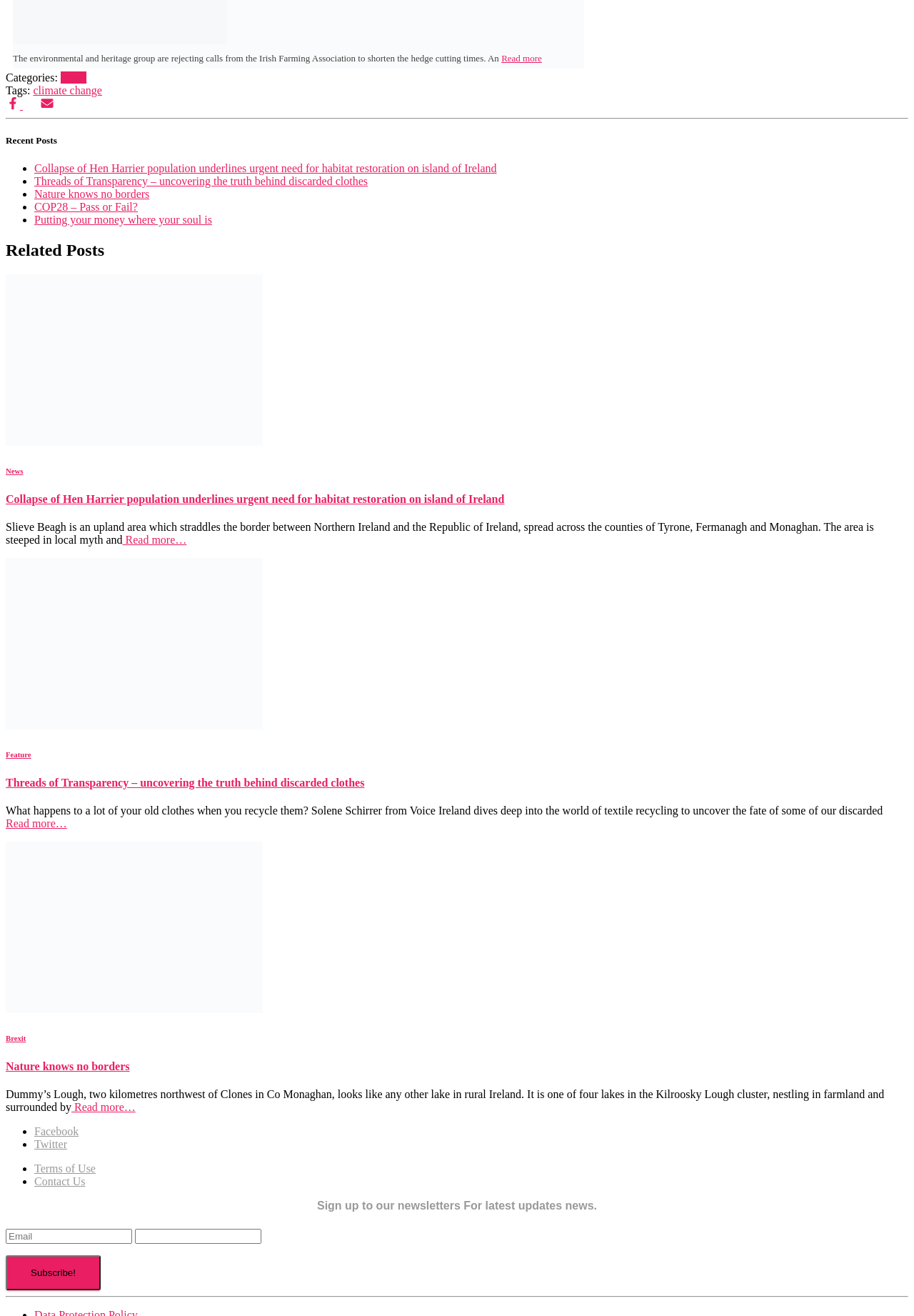What is the purpose of the textbox at the bottom of the page? Analyze the screenshot and reply with just one word or a short phrase.

To enter email